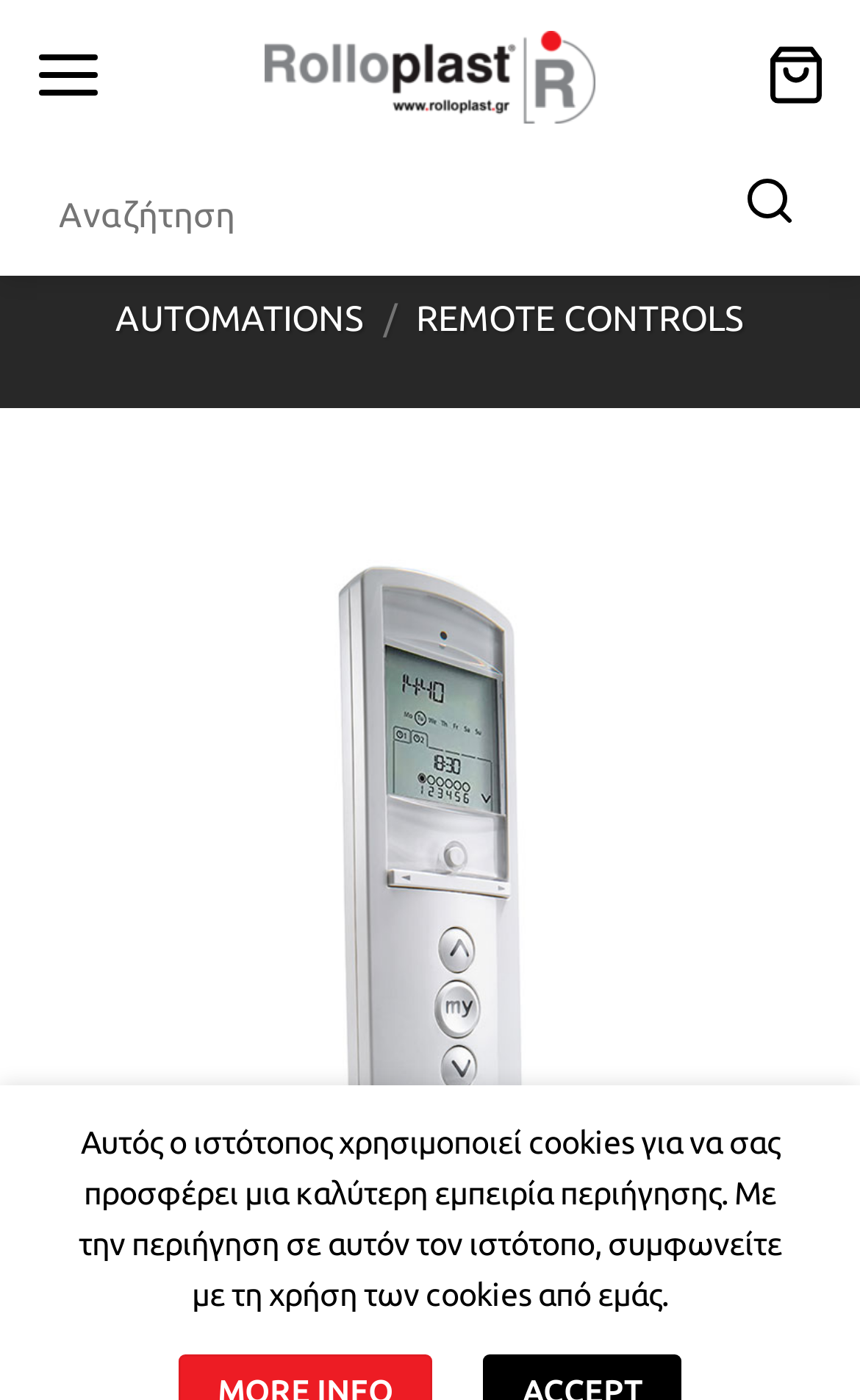How many buttons are in the figure?
Answer the question with just one word or phrase using the image.

3